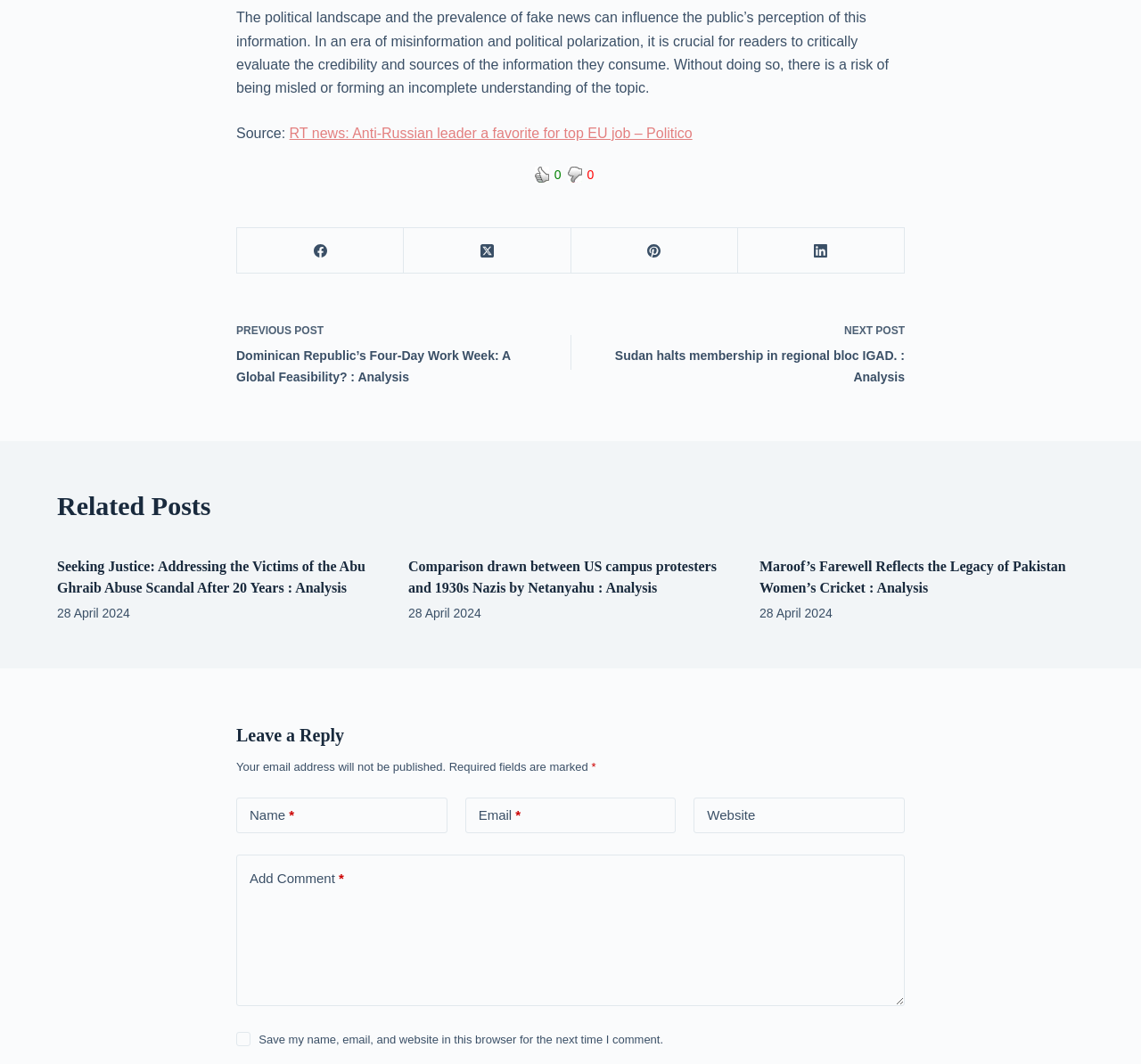Identify the bounding box coordinates for the element you need to click to achieve the following task: "Click the 'RT news: Anti-Russian leader a favorite for top EU job – Politico' link". Provide the bounding box coordinates as four float numbers between 0 and 1, in the form [left, top, right, bottom].

[0.254, 0.118, 0.607, 0.132]